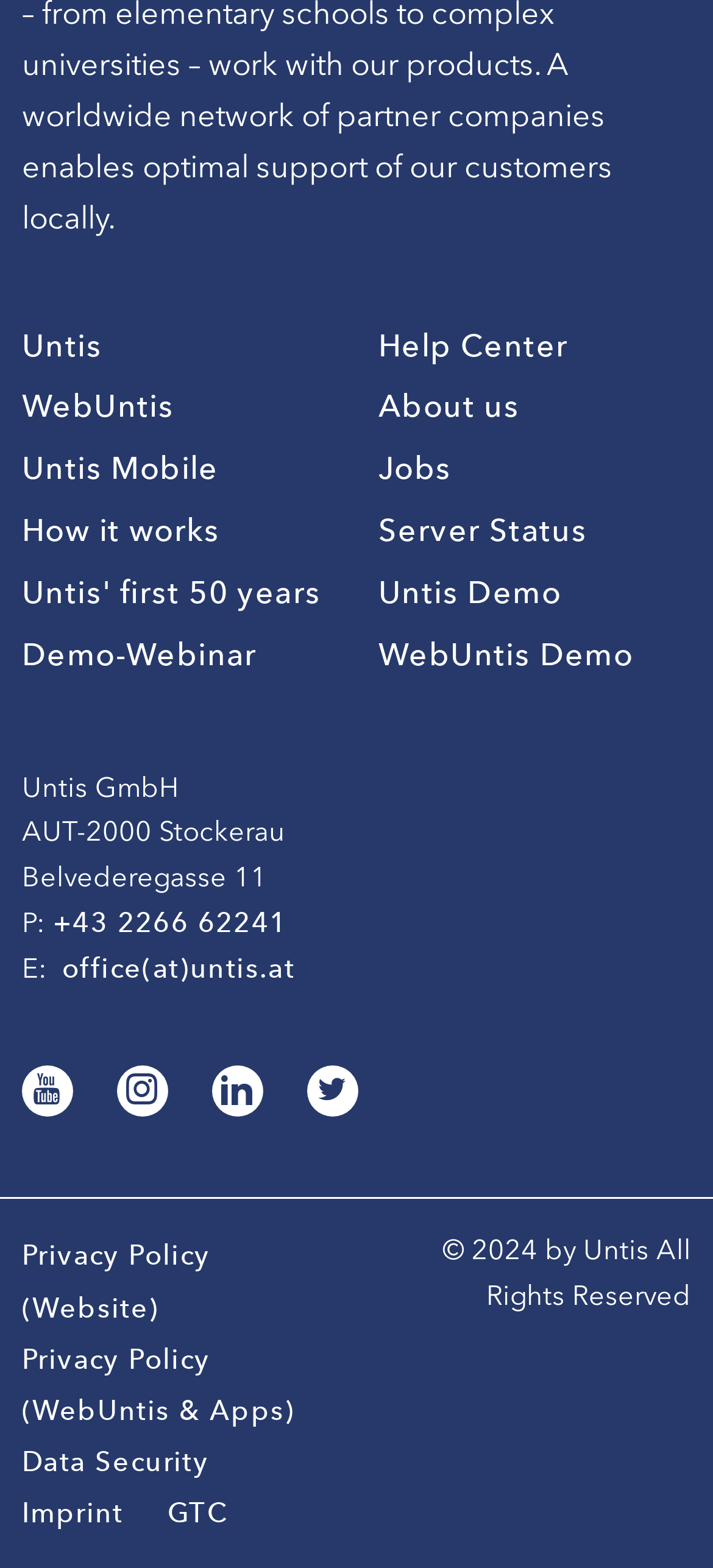What is the copyright year?
Using the visual information, answer the question in a single word or phrase.

2024